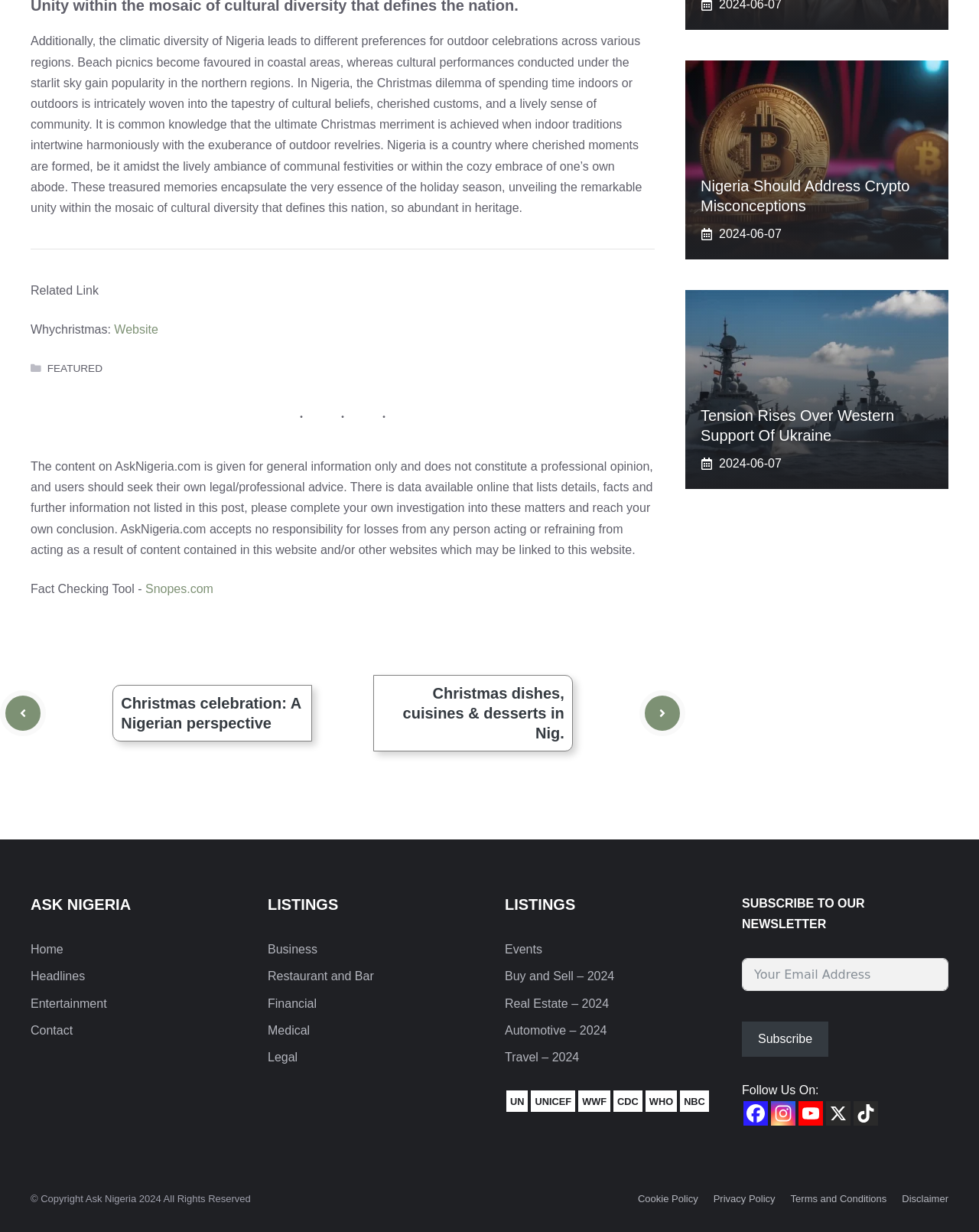Please determine the bounding box coordinates of the element's region to click for the following instruction: "Search for Business listings".

[0.273, 0.868, 0.324, 0.879]